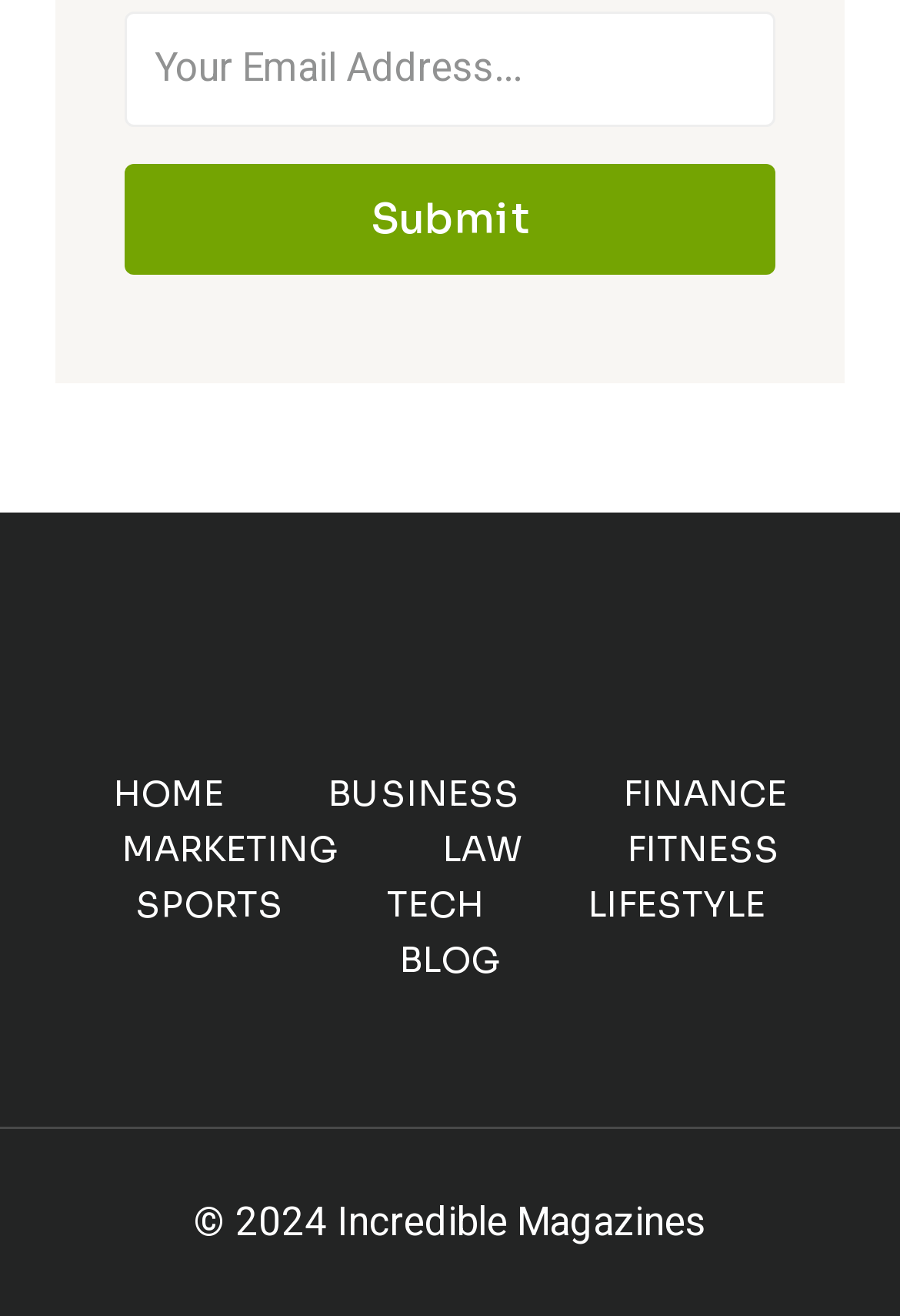Pinpoint the bounding box coordinates for the area that should be clicked to perform the following instruction: "Explore the business section".

[0.306, 0.582, 0.635, 0.624]